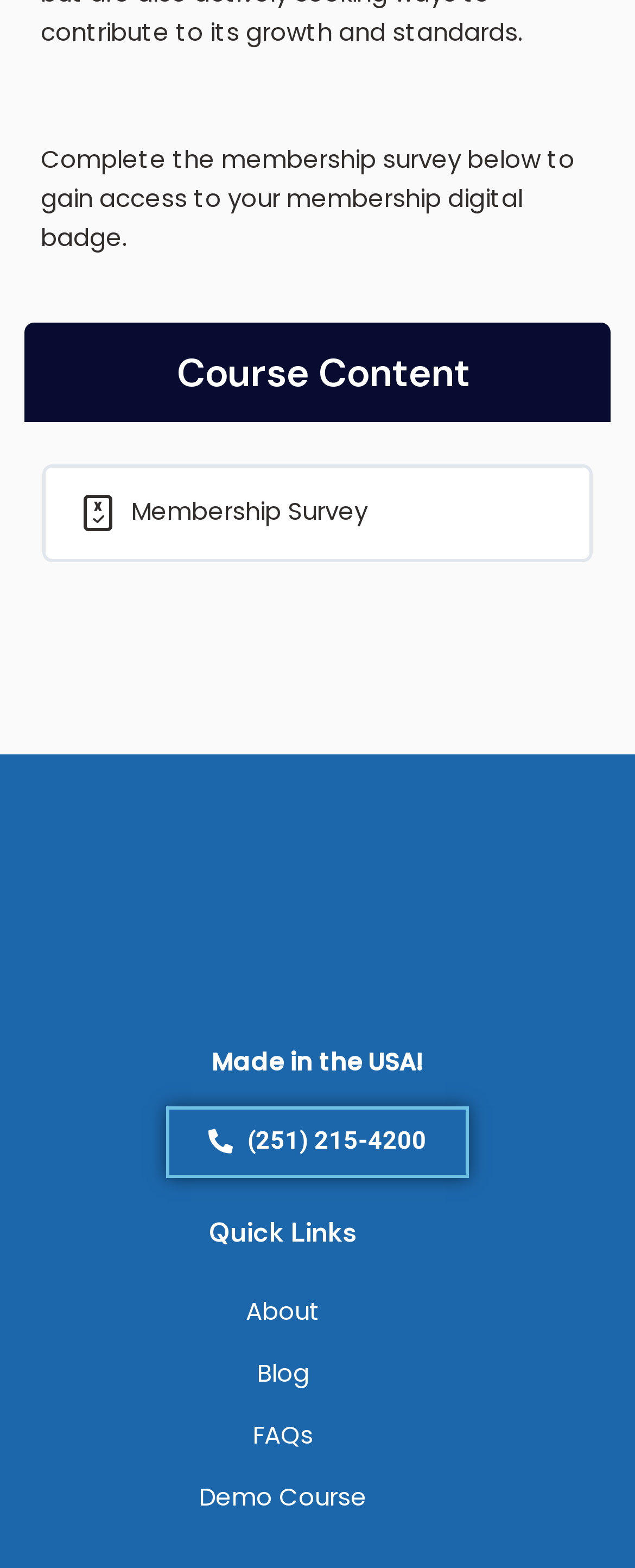With reference to the screenshot, provide a detailed response to the question below:
What is the last link in the Quick Links section?

The last link in the Quick Links section can be found by looking at the link elements under the heading 'Quick Links' with bounding box coordinates [0.077, 0.774, 0.815, 0.801], and the last one has the OCR text 'Demo Course'.